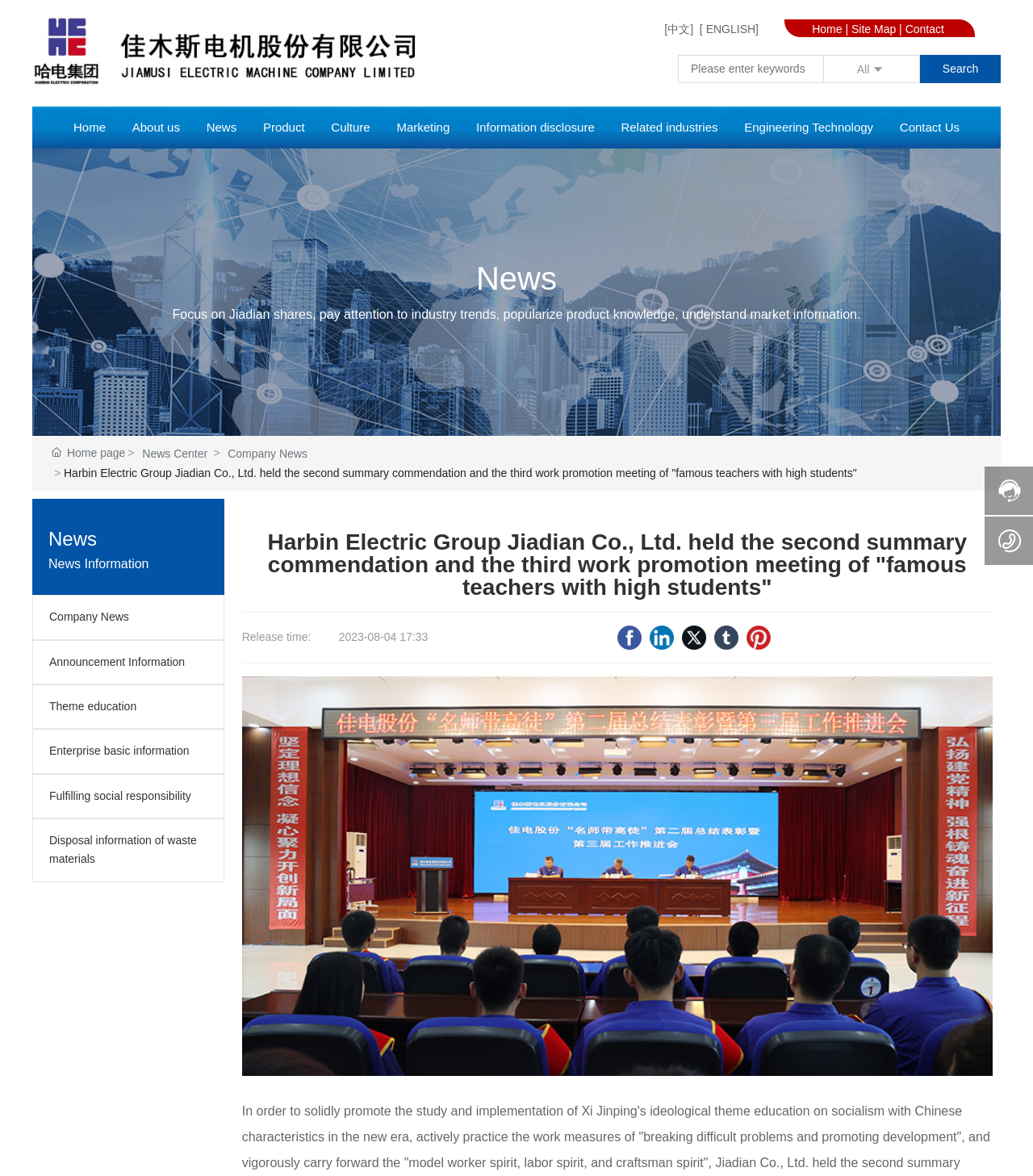Describe in detail what you see on the webpage.

This webpage is about Harbin Electric Group Jiadian Co., Ltd. and appears to be a news article or press release page. At the top left corner, there is a logo image and a link to the homepage. Next to the logo, there are language options, including Chinese and English. 

Below the language options, there is a navigation menu with links to various sections, including Home, Site Map, and Contact. On the right side of the navigation menu, there is a search bar with a placeholder text "Please enter keywords" and a search button.

The main content of the page is divided into two sections. The left section has a heading "News" and contains a brief introduction to the news article, which is about Harbin Electric Group Jiadian Co., Ltd. holding the second summary commendation and the third work promotion meeting of "famous teachers with high students". Below the introduction, there are links to related news articles and a section with social media links, including Facebook, Linkedin, Twitter, Tumblr, and Pinterest.

The right section appears to be a news information section, with links to various news categories, including Company News, Announcement Information, Theme education, Enterprise basic information, Fulfilling social responsibility, and Disposal information of waste materials.

At the bottom of the page, there is a horizontal separator, followed by the release time of the news article, which is August 4, 2023, 17:33. Below the release time, there is a large image that spans the entire width of the page.